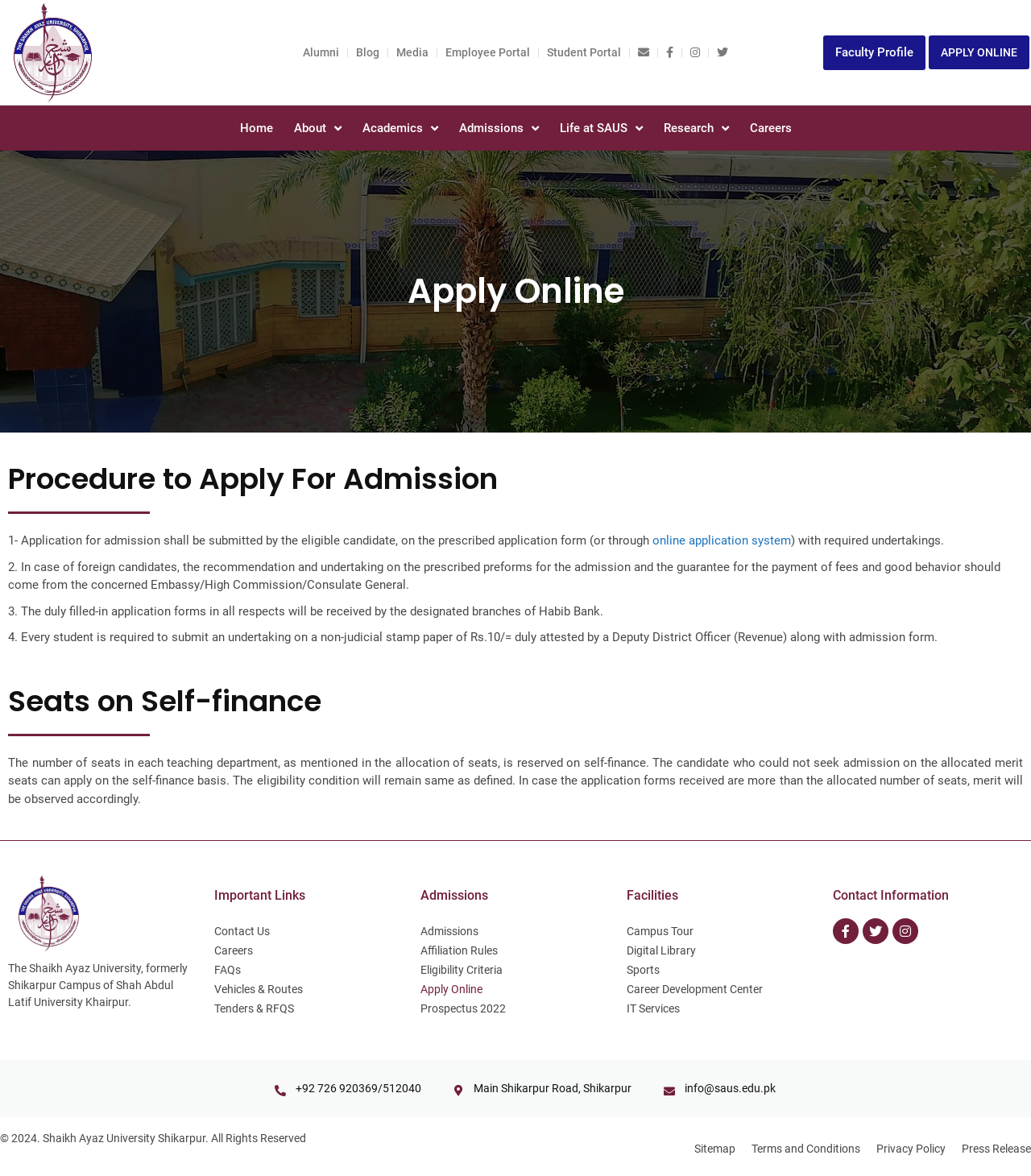Can you determine the bounding box coordinates of the area that needs to be clicked to fulfill the following instruction: "Click on APPLY ONLINE"?

[0.901, 0.03, 0.998, 0.059]